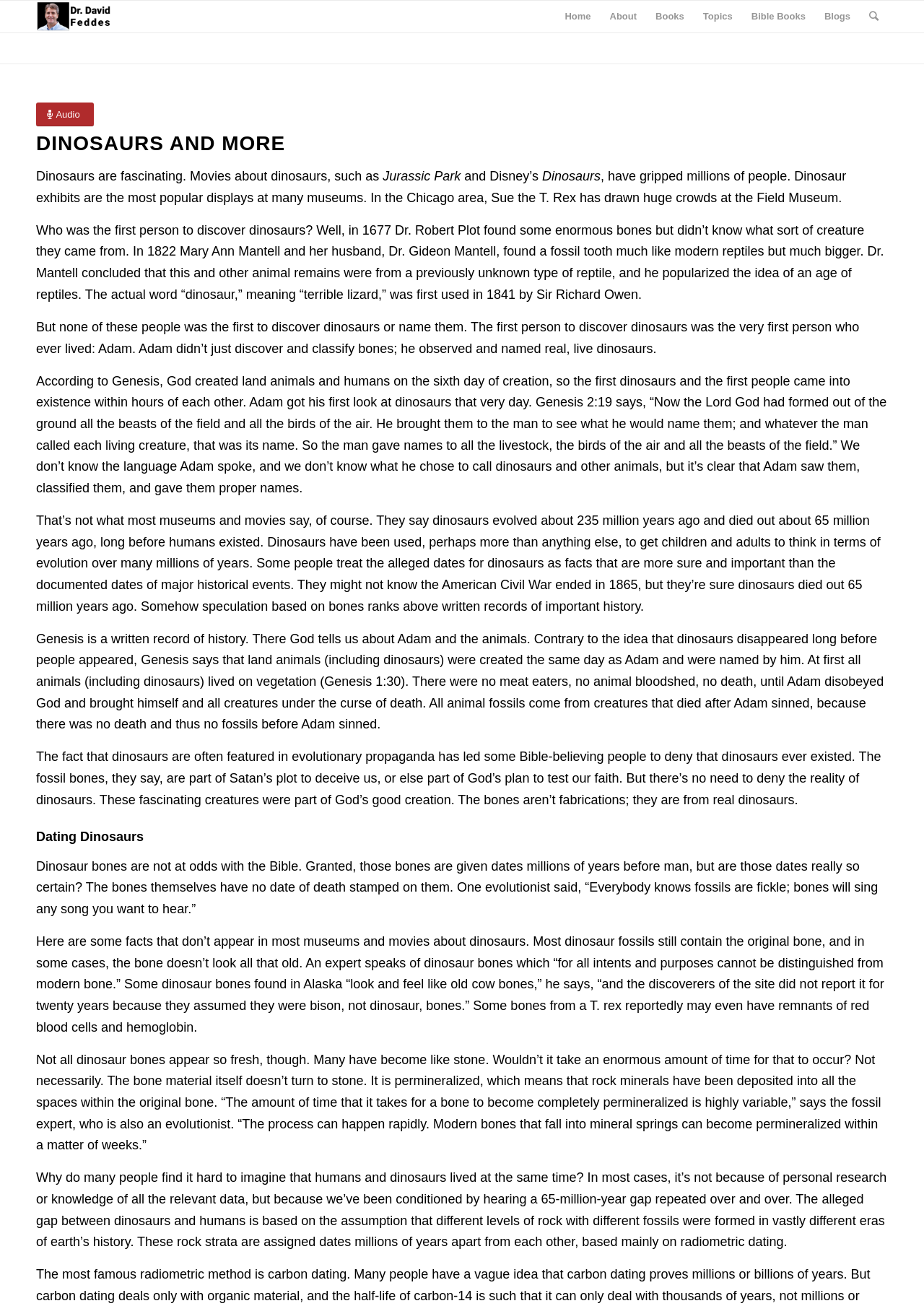Determine the bounding box for the UI element that matches this description: "Blogs".

[0.882, 0.001, 0.93, 0.025]